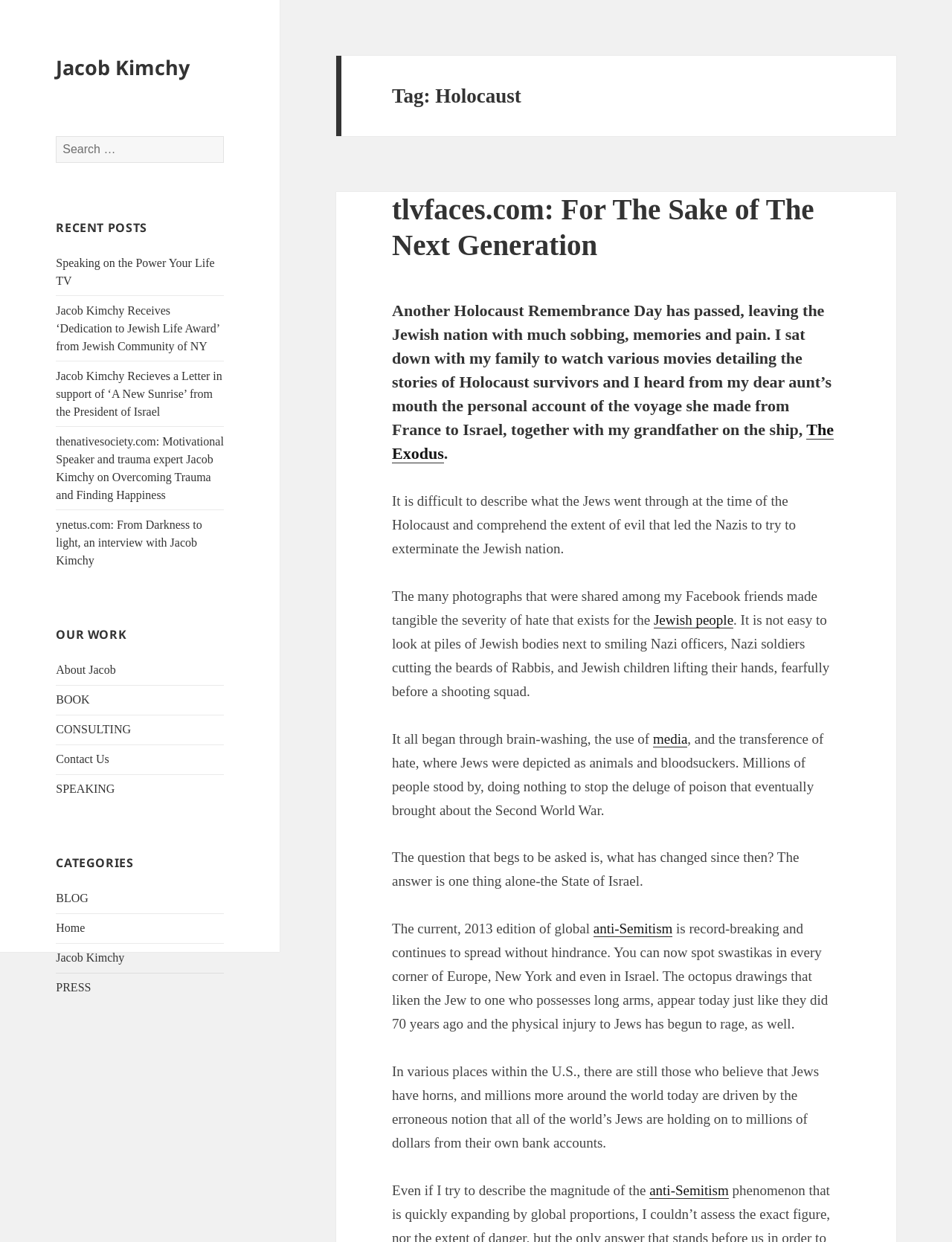Based on what you see in the screenshot, provide a thorough answer to this question: What is the name of the ship mentioned in the article?

The article on the webpage mentions a ship called 'The Exodus' which was used by the author's grandfather to travel from France to Israel, indicating that the name of the ship mentioned in the article is 'The Exodus'.